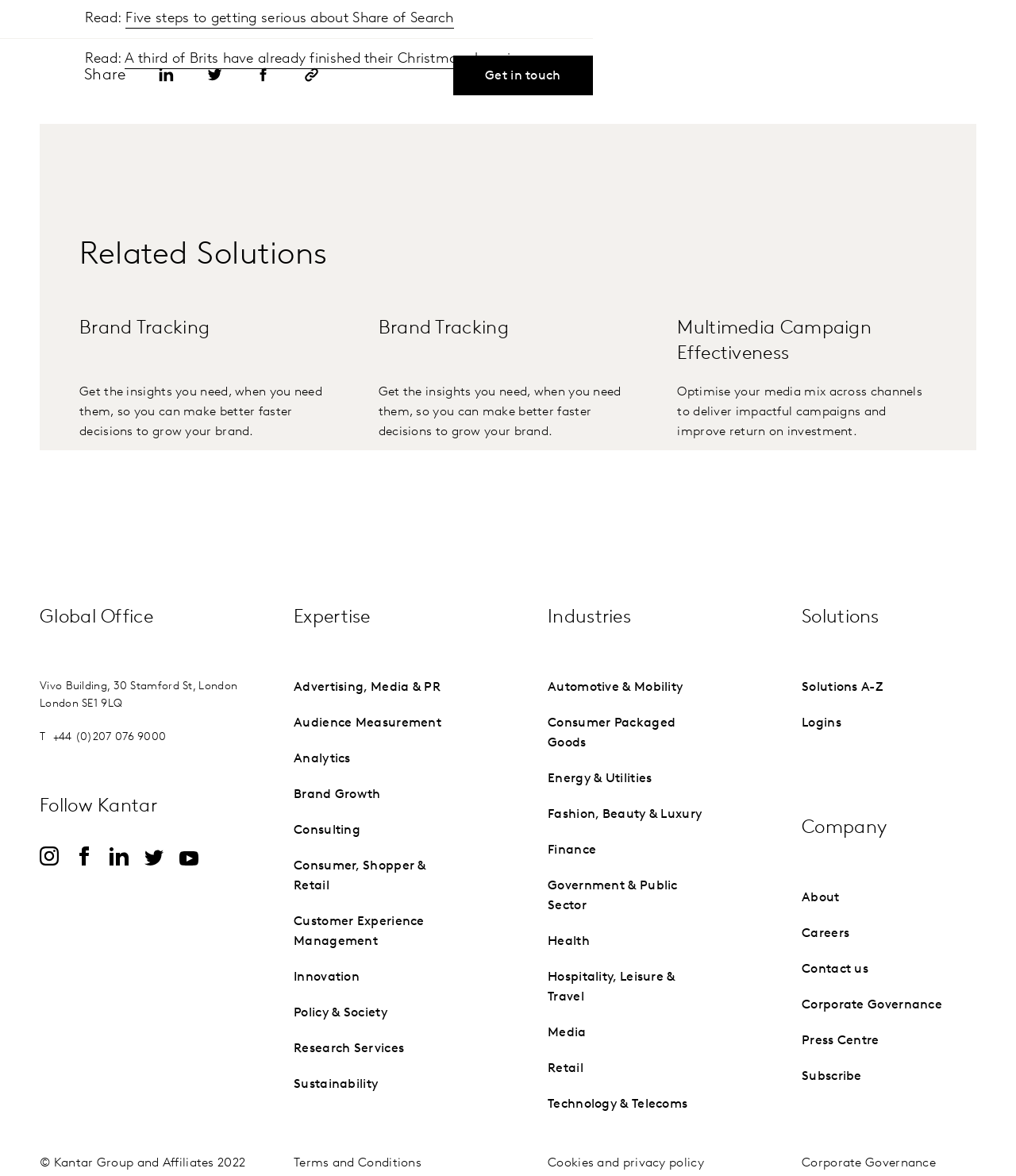Identify the bounding box for the described UI element. Provide the coordinates in (top-left x, top-left y, bottom-right x, bottom-right y) format with values ranging from 0 to 1: Energy & Utilities

[0.539, 0.657, 0.642, 0.668]